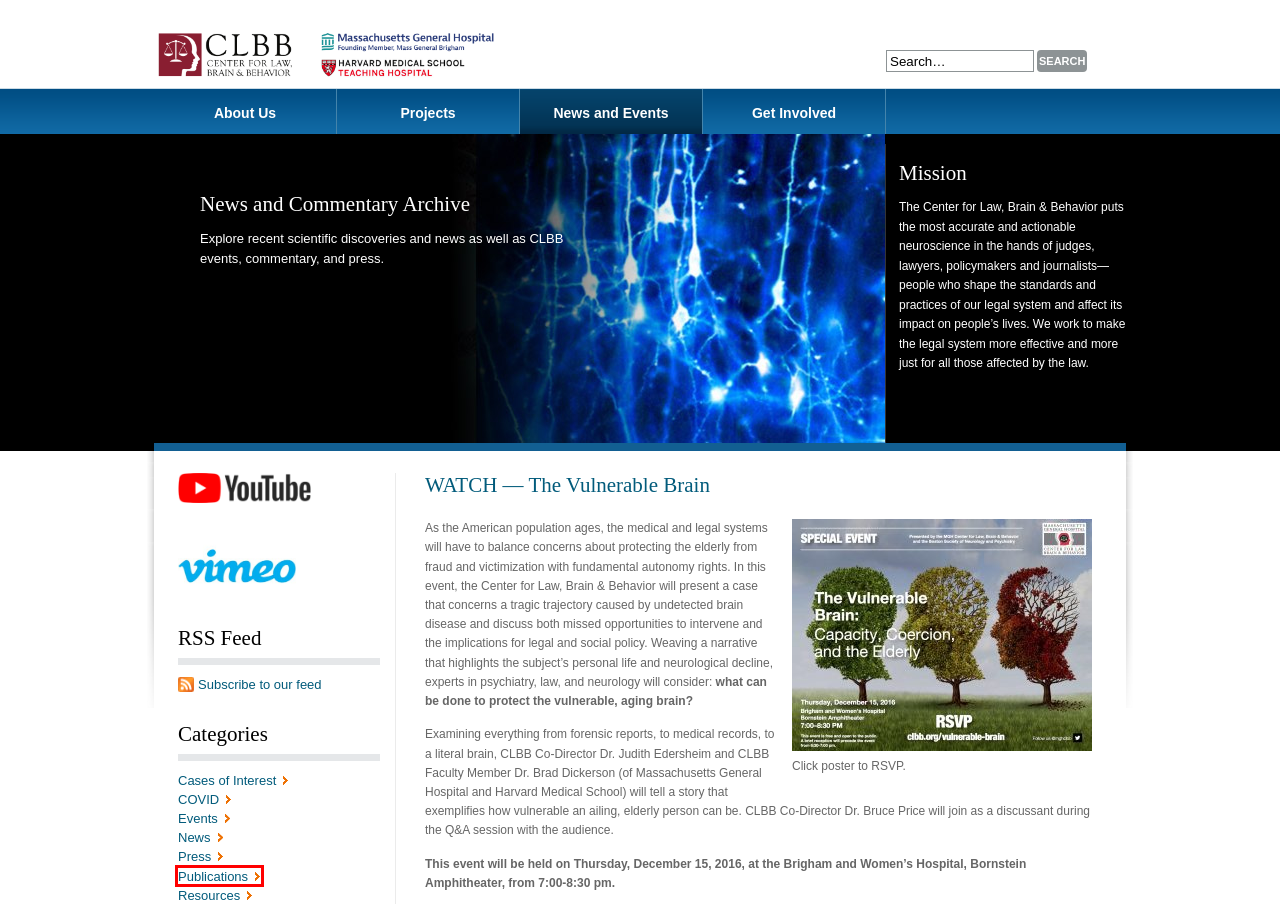You have a screenshot of a webpage where a red bounding box highlights a specific UI element. Identify the description that best matches the resulting webpage after the highlighted element is clicked. The choices are:
A. | EventsCenter for Law, Brain & Behavior
B. | COVIDCenter for Law, Brain & Behavior
C. | How to HelpCenter for Law, Brain & Behavior
D. | PublicationsCenter for Law, Brain & Behavior
E. | NewsCenter for Law, Brain & Behavior
F. Center for Law, Brain & Behavior
G. | WATCH — The Vulnerable BrainCenter for Law, Brain & Behavior
H. | Cases of InterestCenter for Law, Brain & Behavior

D